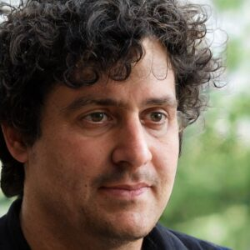What is the setting of the image?
Use the information from the screenshot to give a comprehensive response to the question.

The caption describes the backdrop as natural, suggesting an outdoor setting, which complements Gerard Palmer's inviting demeanor.